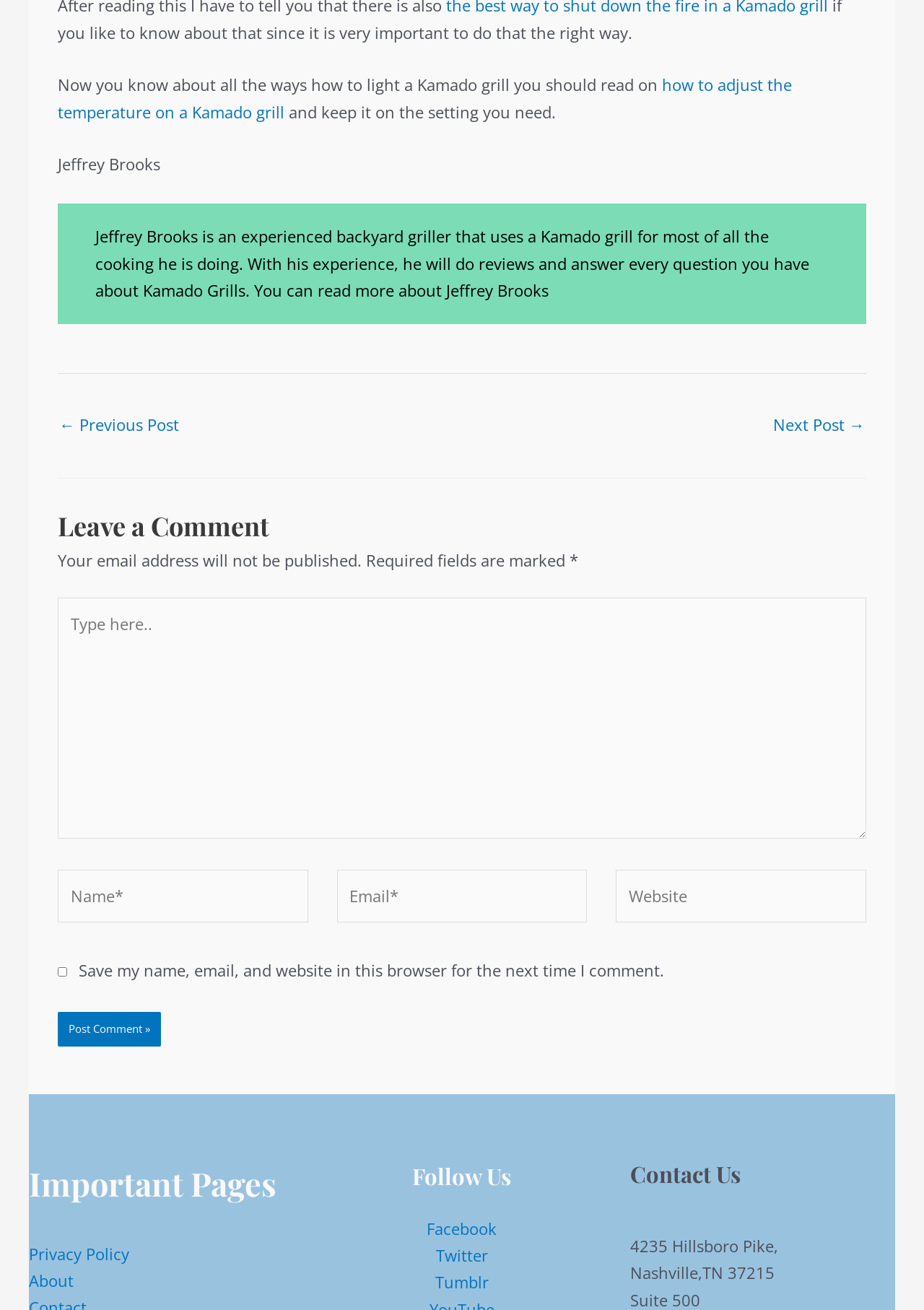What is the purpose of the checkbox?
Please answer the question with as much detail and depth as you can.

The checkbox is used to save the user's name, email, and website in the browser for the next time they comment, as indicated by the text 'Save my name, email, and website in this browser for the next time I comment.'